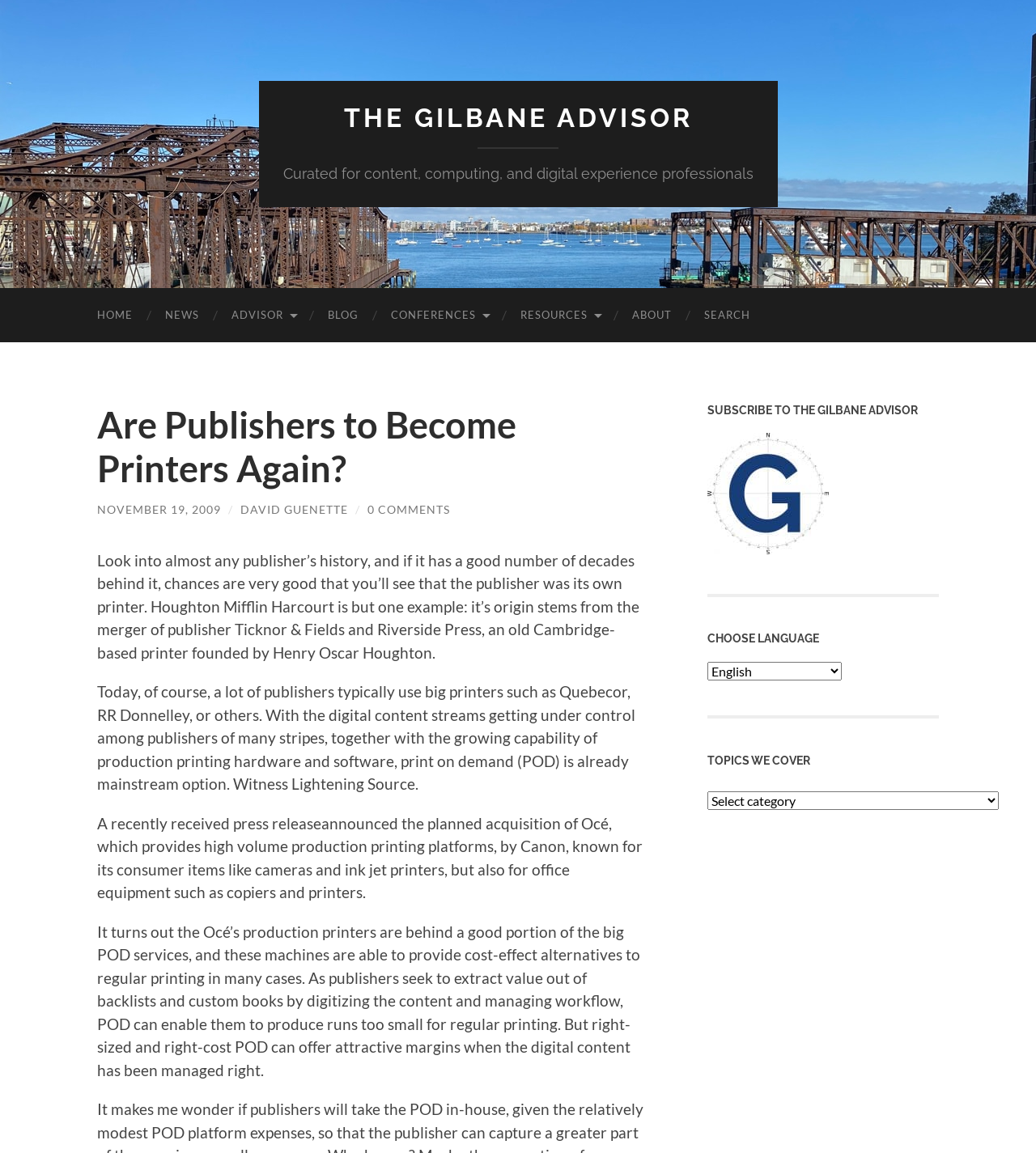Determine the primary headline of the webpage.

Are Publishers to Become Printers Again?